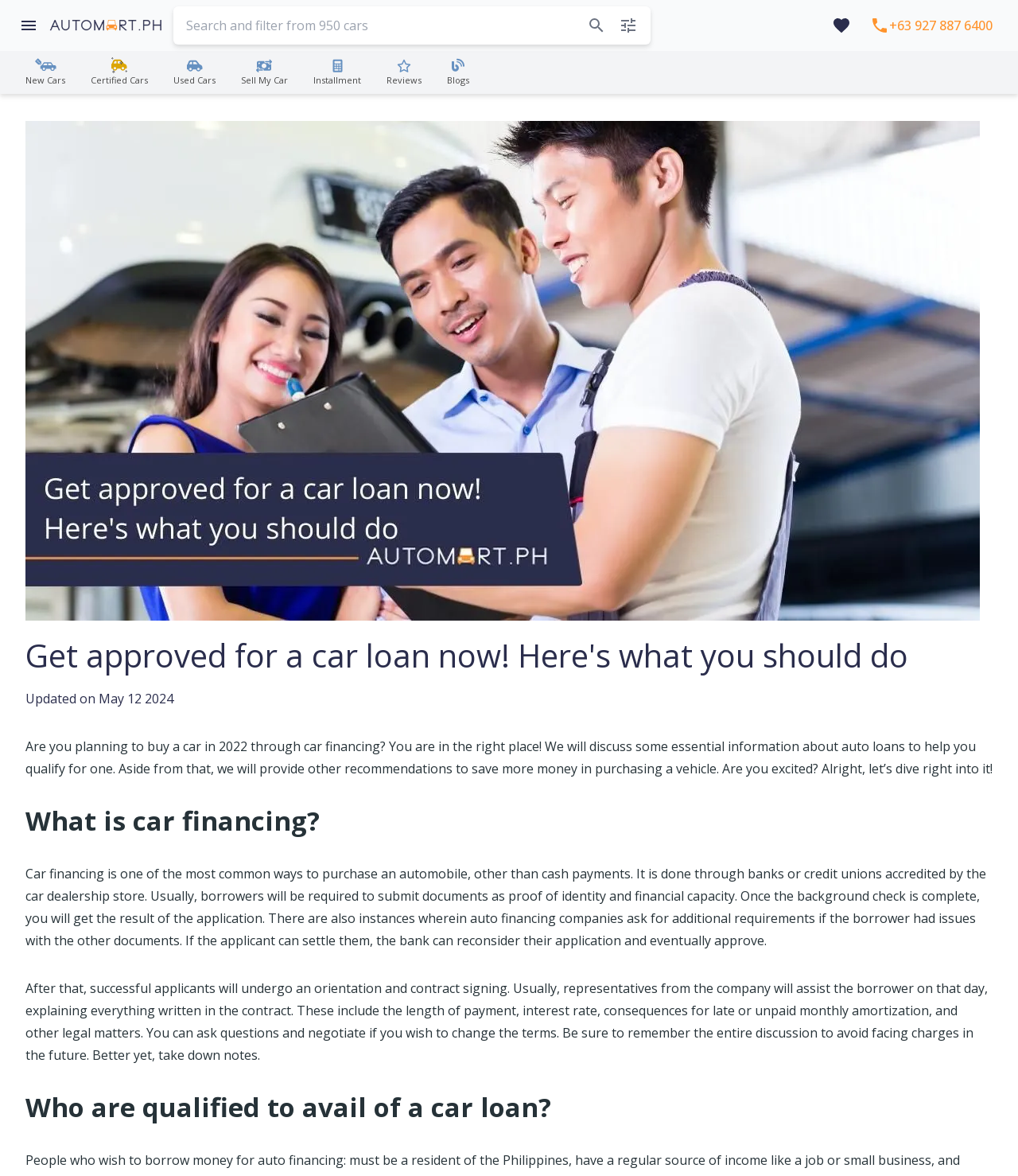From the element description: "Sell My Car", extract the bounding box coordinates of the UI element. The coordinates should be expressed as four float numbers between 0 and 1, in the order [left, top, right, bottom].

[0.224, 0.043, 0.295, 0.08]